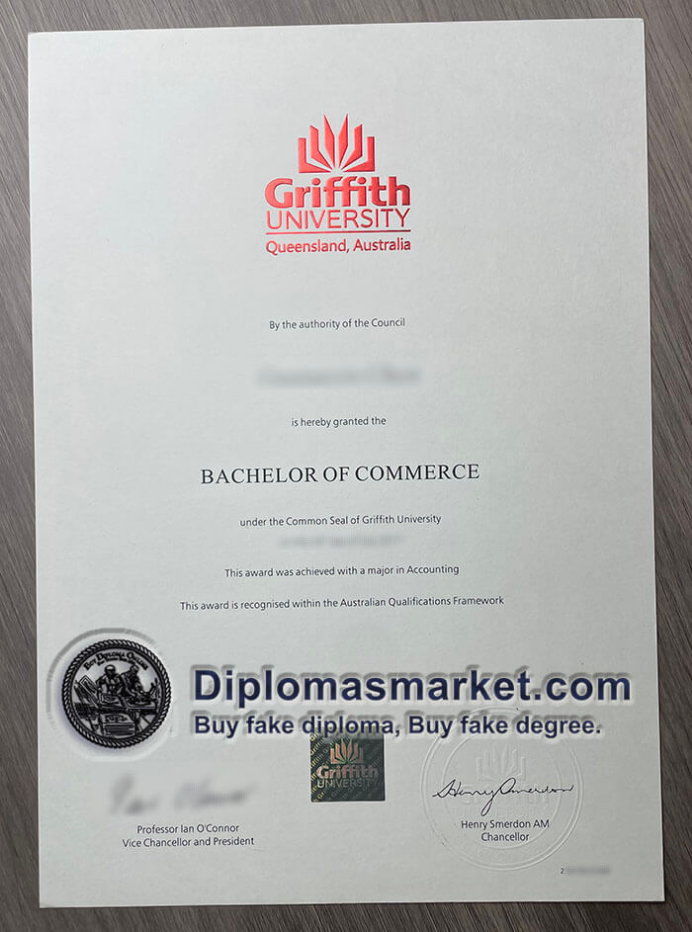Respond to the question below with a concise word or phrase:
Who signed the diploma?

Professor Ian O'Connor and Henry Smerdon AM